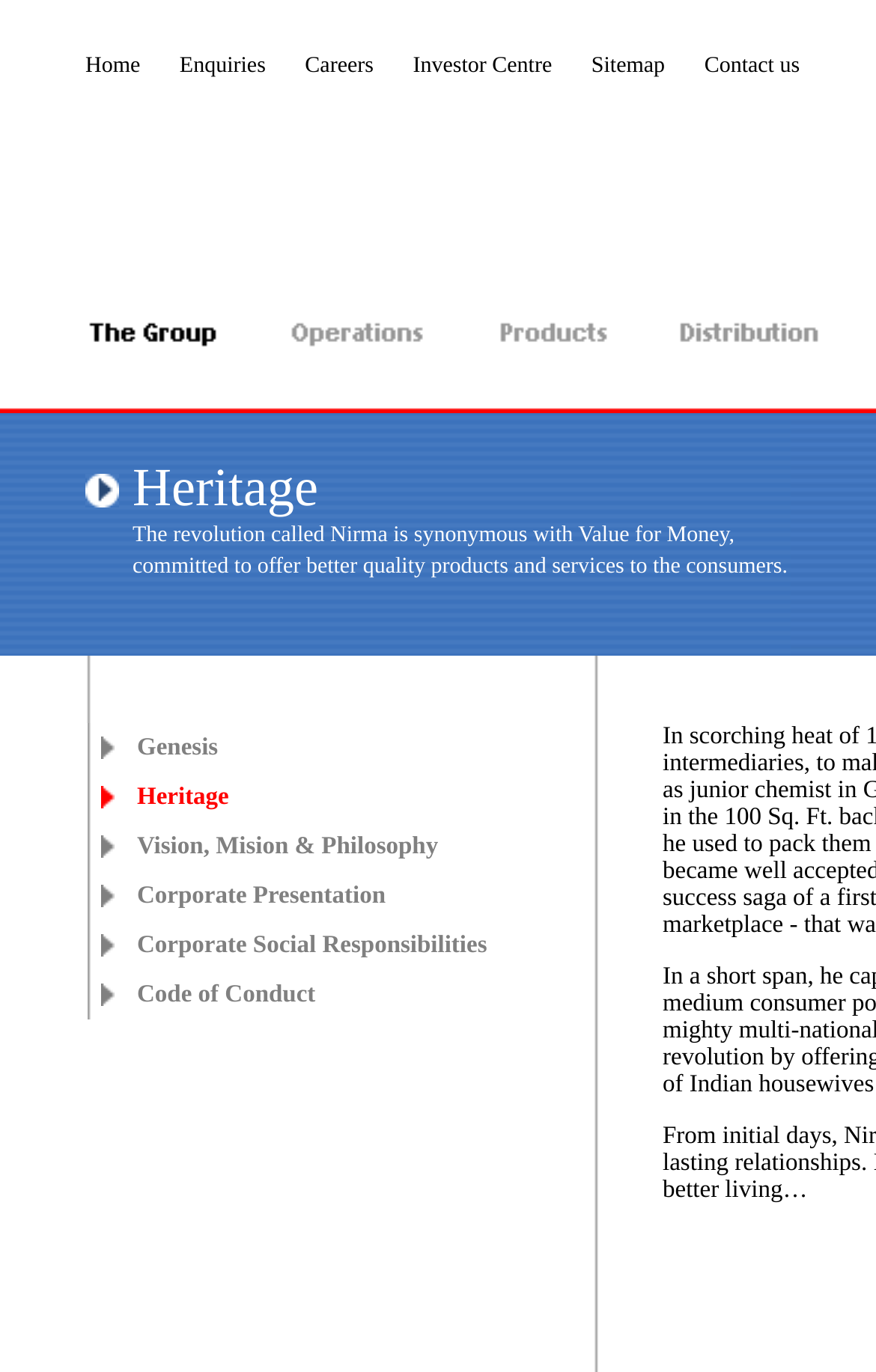Please determine the bounding box coordinates of the element to click in order to execute the following instruction: "View products & brands". The coordinates should be four float numbers between 0 and 1, specified as [left, top, right, bottom].

[0.536, 0.25, 0.728, 0.278]